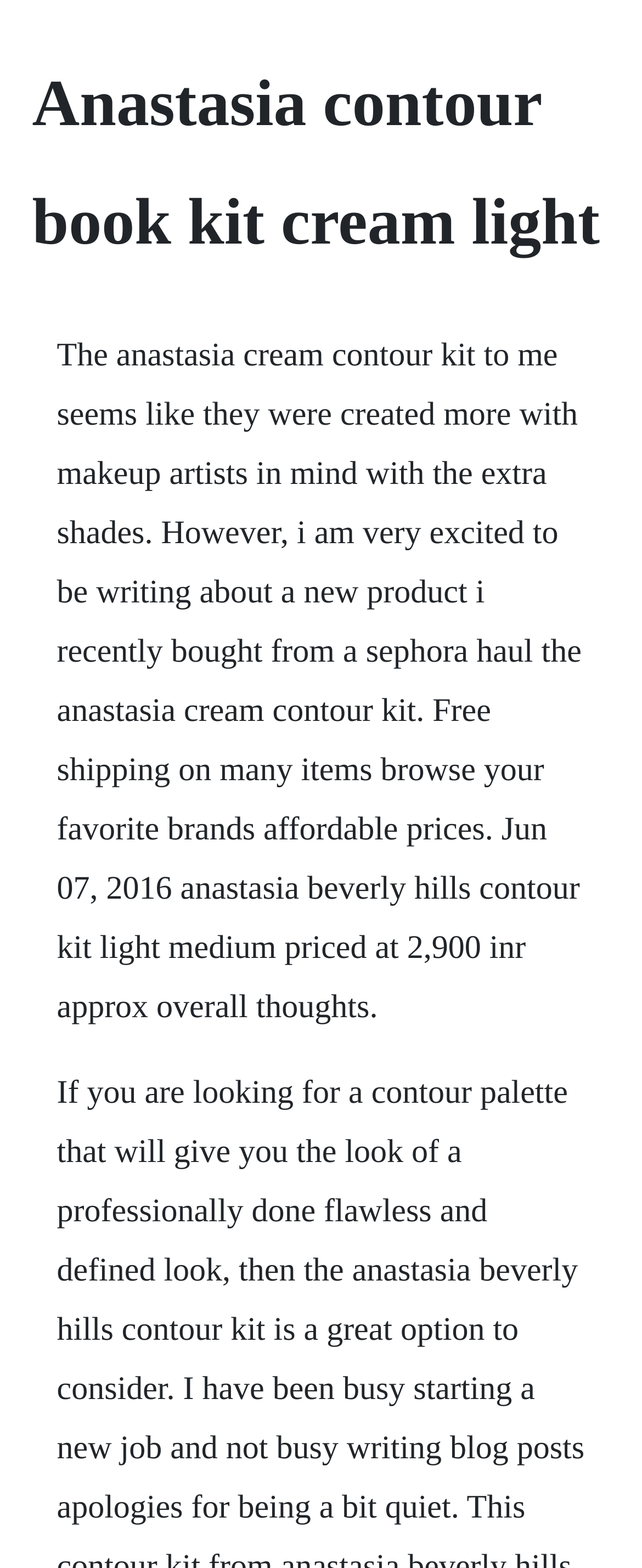Extract the primary header of the webpage and generate its text.

Anastasia contour book kit cream light